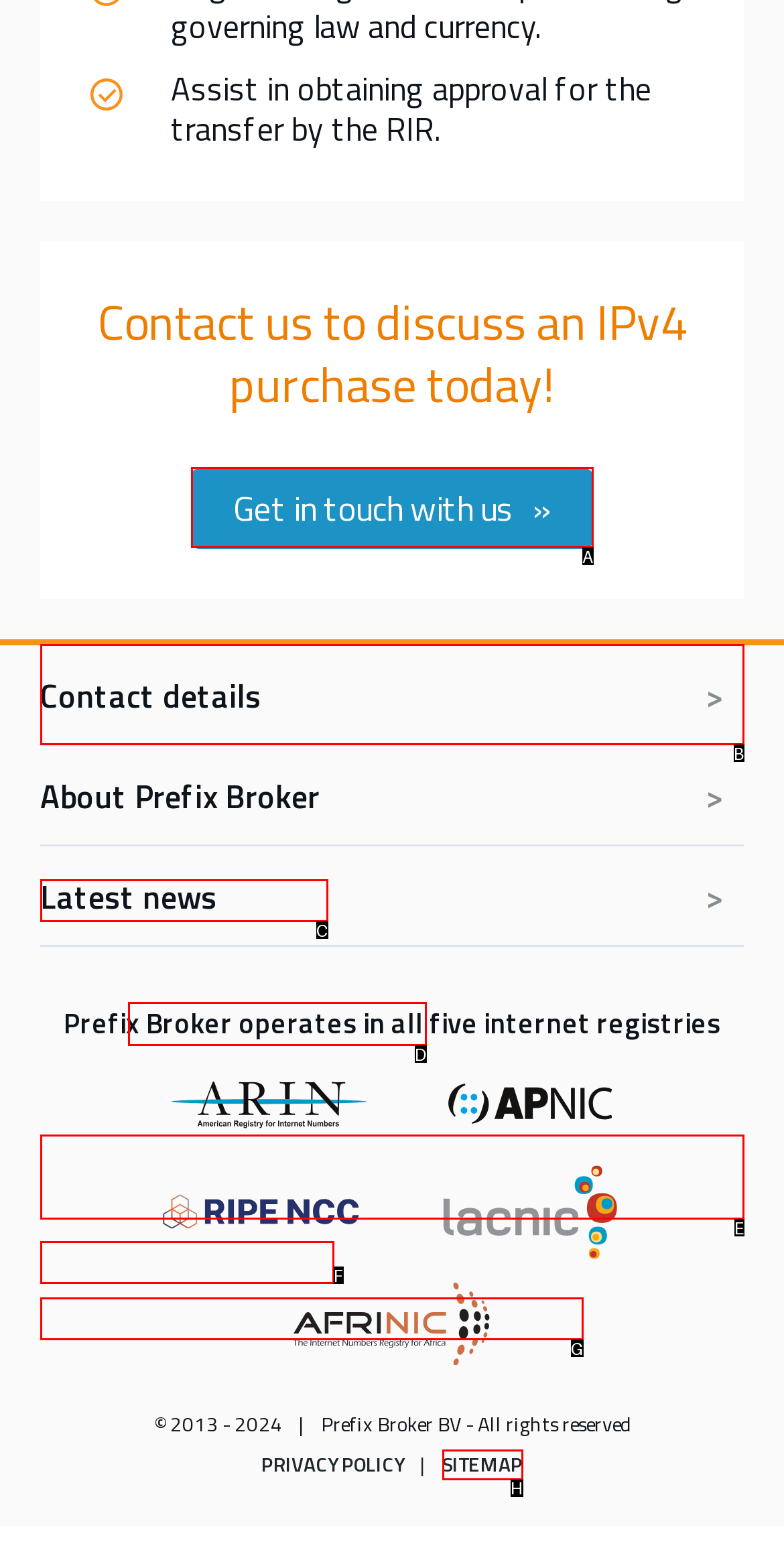Which HTML element should be clicked to complete the task: Send an email to sales? Answer with the letter of the corresponding option.

D